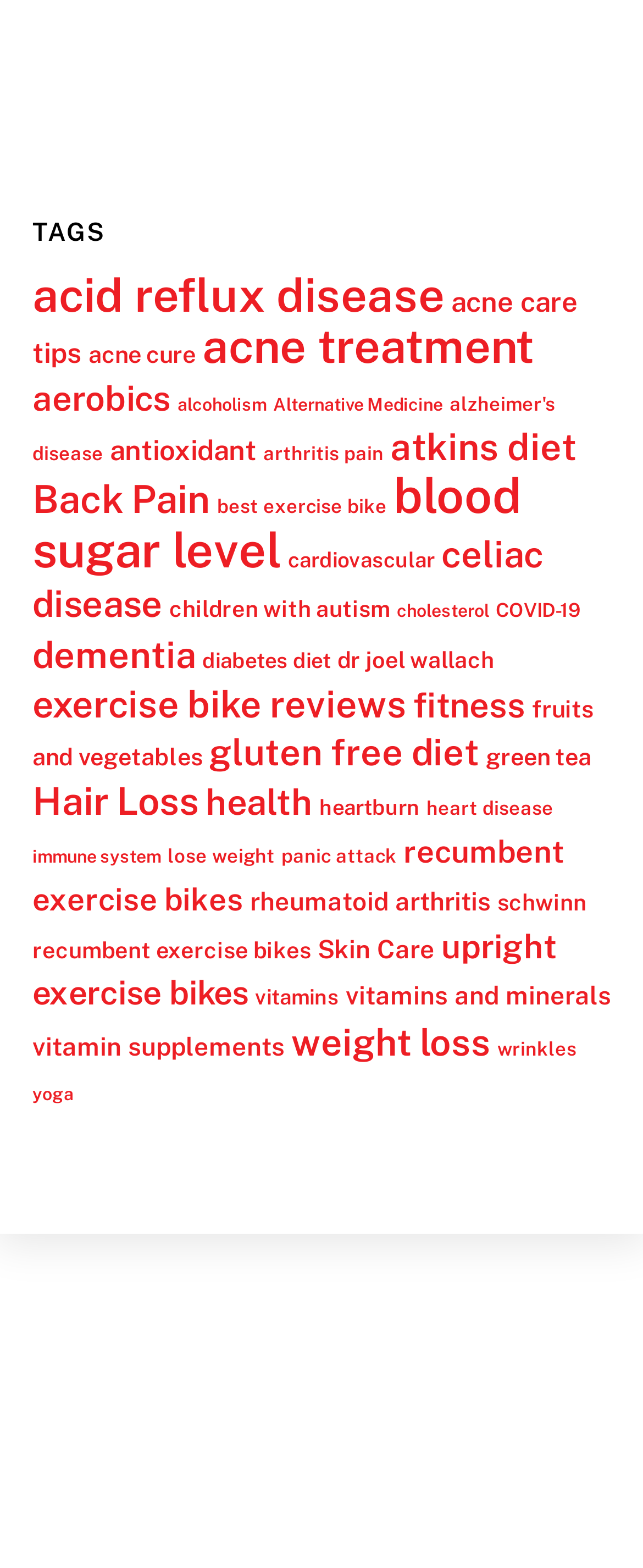What is the topic of the link 'dr joel wallach'?
Answer the question using a single word or phrase, according to the image.

Health